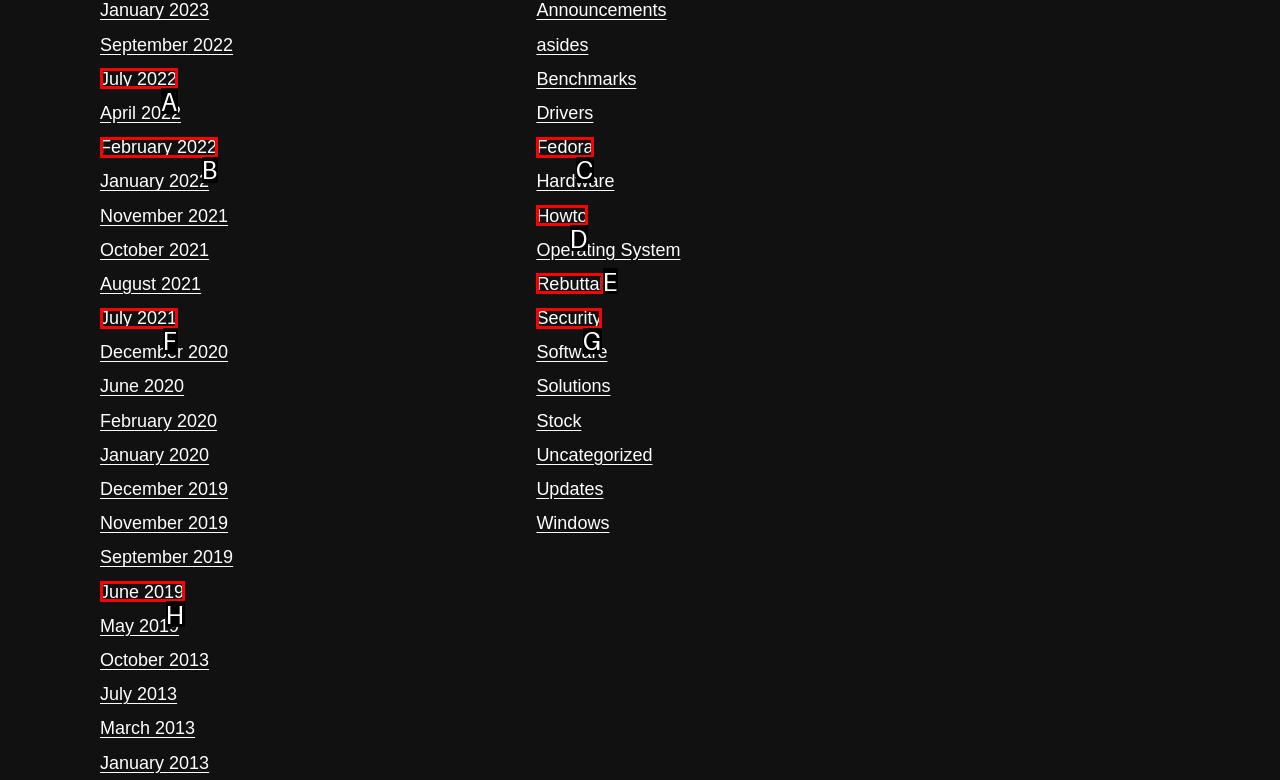What letter corresponds to the UI element described here: Howto
Reply with the letter from the options provided.

D